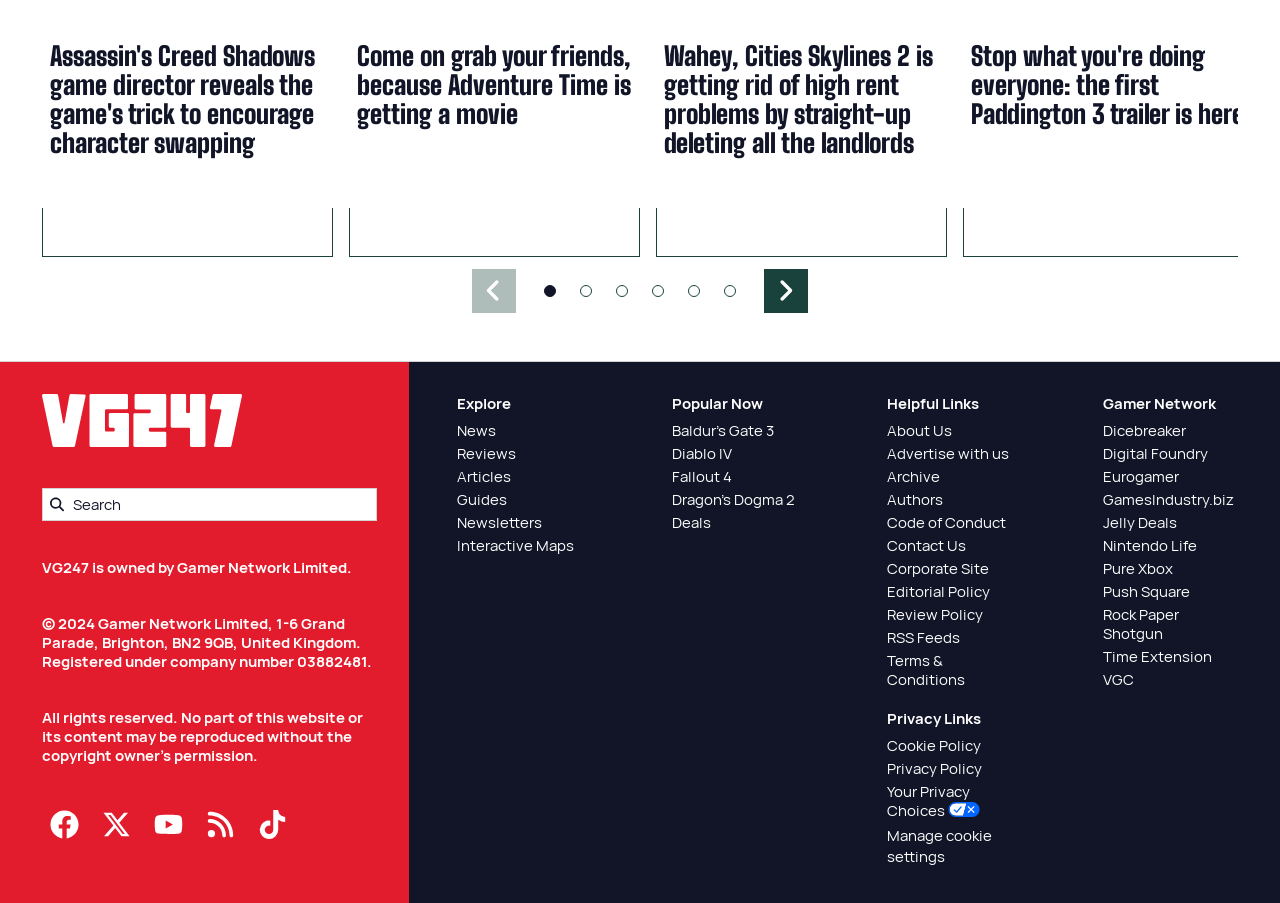Provide a brief response to the question below using one word or phrase:
What are the popular games listed on the webpage?

Baldur's Gate 3, Diablo IV, Fallout 4, Dragon's Dogma 2, Deals